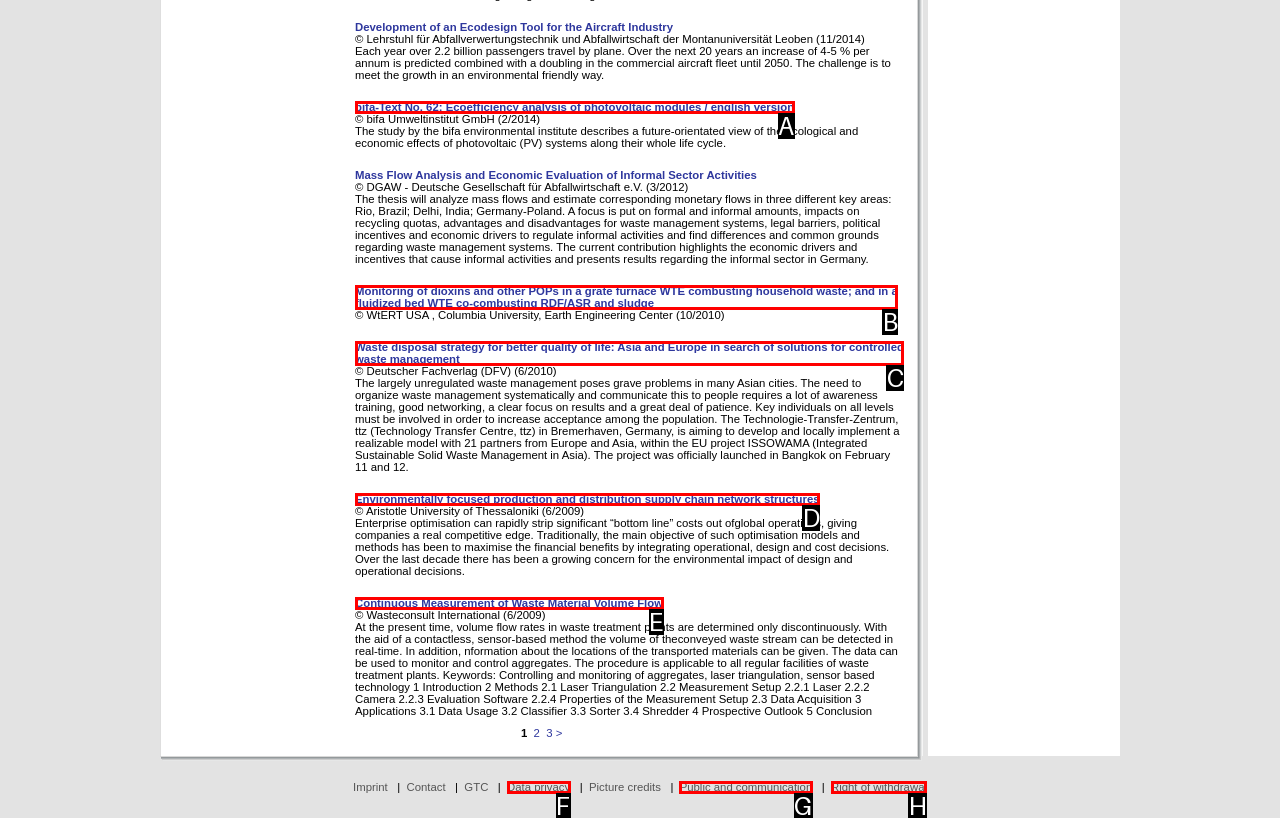Determine the option that aligns with this description: Right of withdrawal
Reply with the option's letter directly.

H